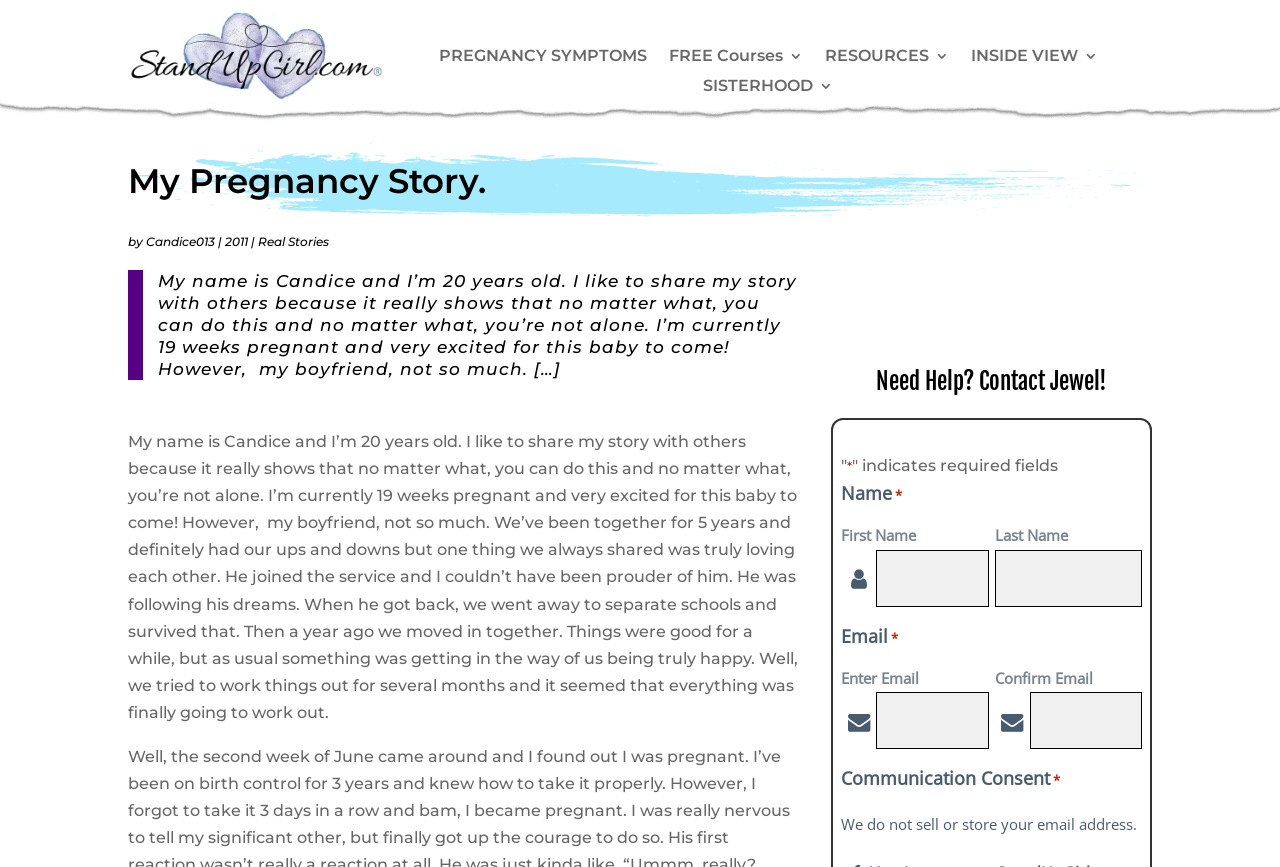Please specify the bounding box coordinates of the clickable section necessary to execute the following command: "Click the 'FREE Courses' link".

[0.522, 0.057, 0.627, 0.082]